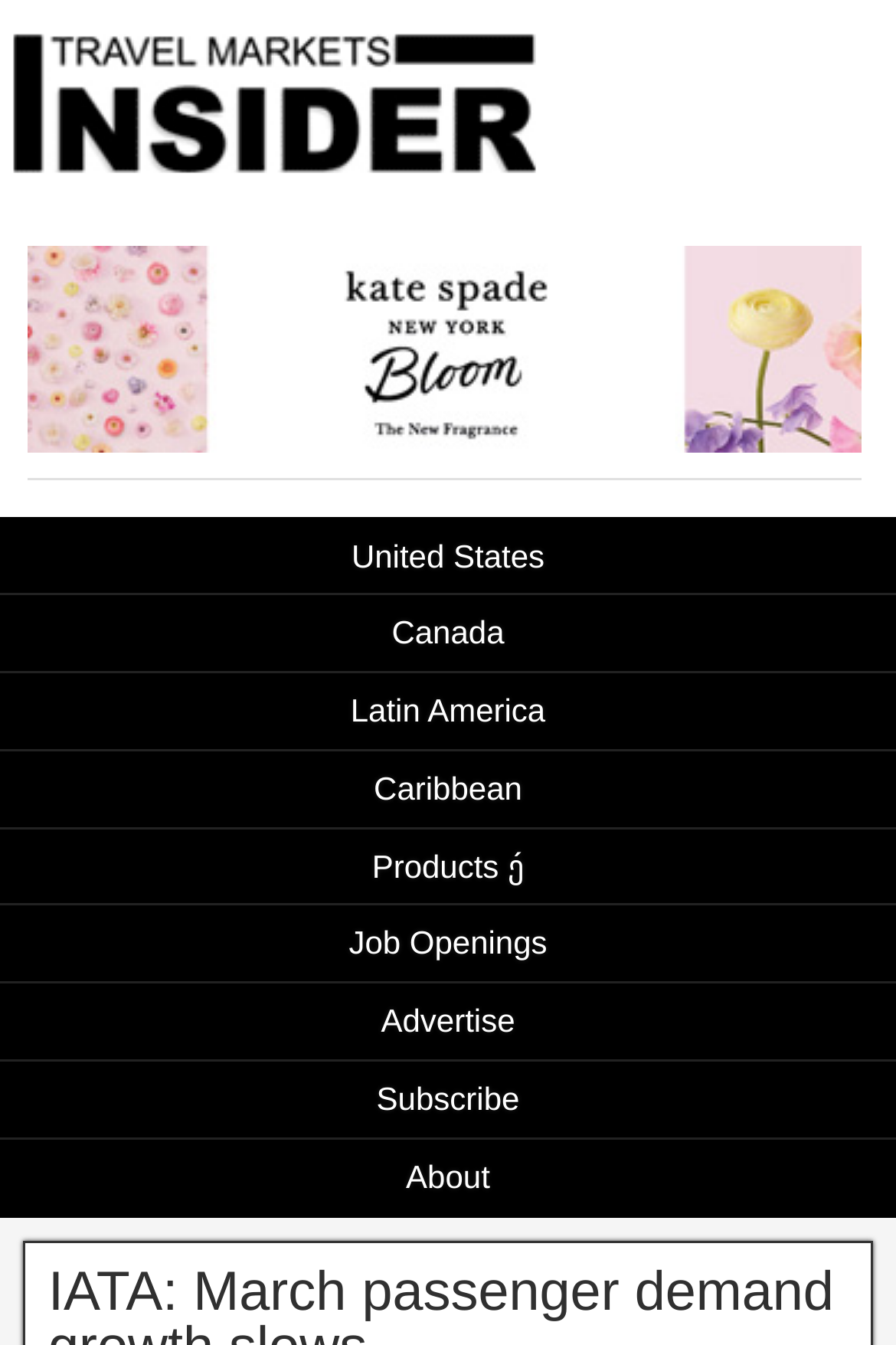Please determine the bounding box coordinates for the element that should be clicked to follow these instructions: "Read about Travel Markets Insider".

[0.0, 0.845, 1.0, 0.901]